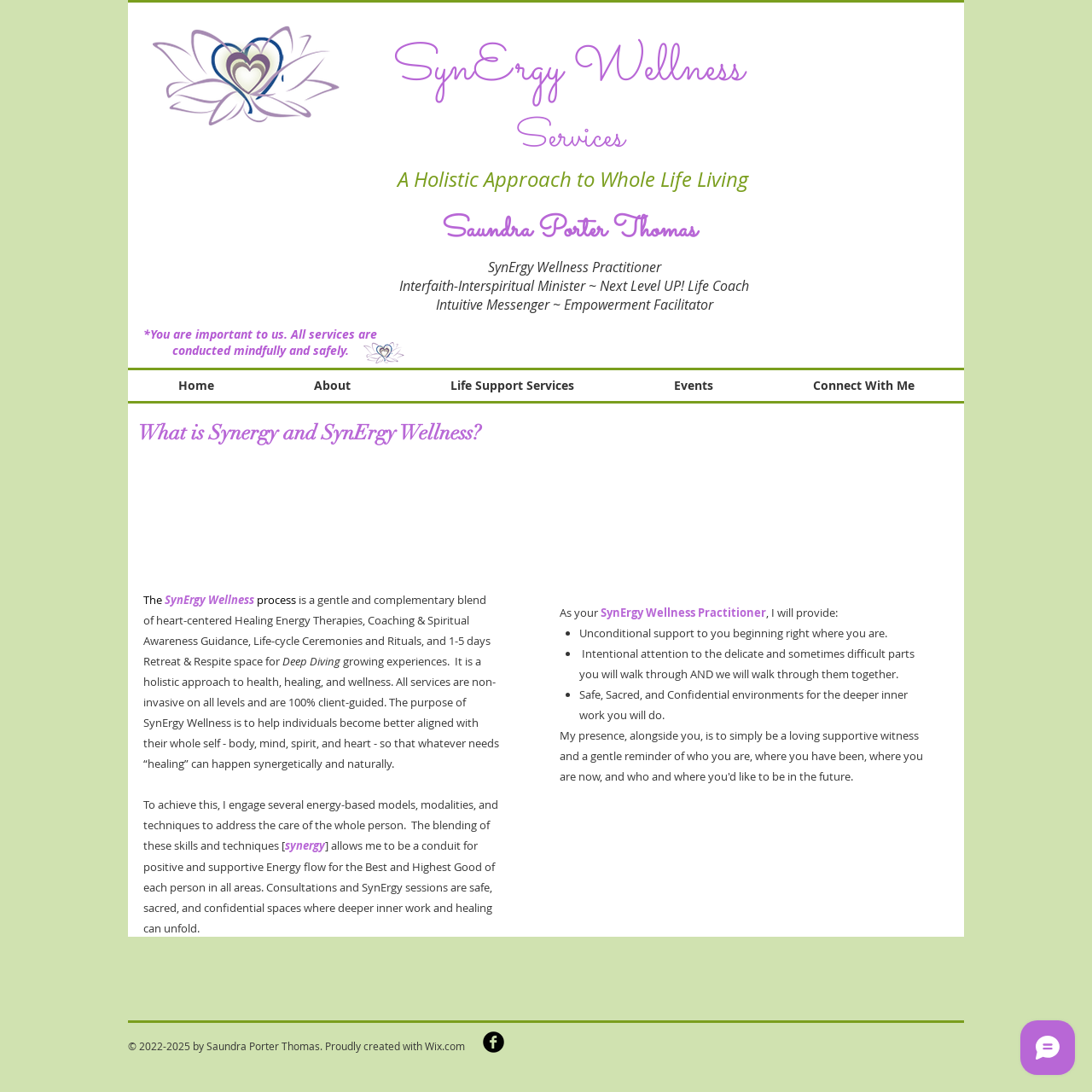Pinpoint the bounding box coordinates of the element to be clicked to execute the instruction: "Click the 'About' link".

[0.241, 0.339, 0.366, 0.367]